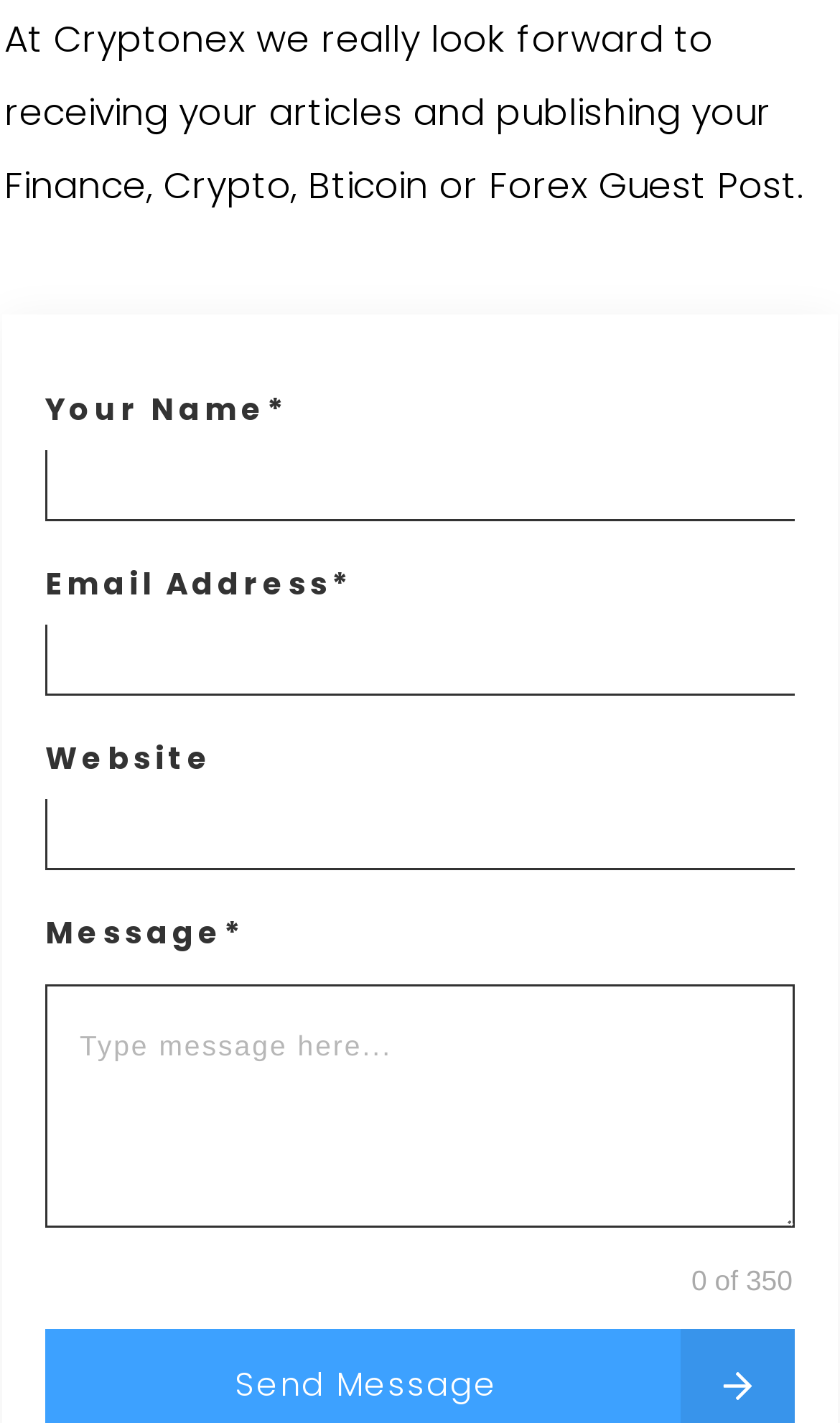Please give a succinct answer using a single word or phrase:
What type of information can be published on this website?

Finance, Crypto, Bitcoin or Forex